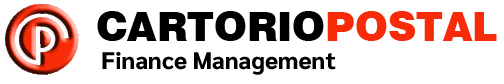Describe the important features and context of the image with as much detail as possible.

The image showcases the logo of "CARTORIO POSTAL," a financial management service. The logo features a prominent red circular icon with a stylized letter "P" inside, symbolizing the company’s identity. Accompanying the icon, the words "CARTORIO" and "POSTAL" are displayed in bold typography, with "CARTORIO" in black and "POSTAL" in red, emphasizing a strong brand presence. Beneath the primary logo, the tagline "Finance Management" indicates the company's focus on providing financial services and guidance. The overall design conveys professionalism and reliability, appealing to individuals seeking financial advice or management solutions.